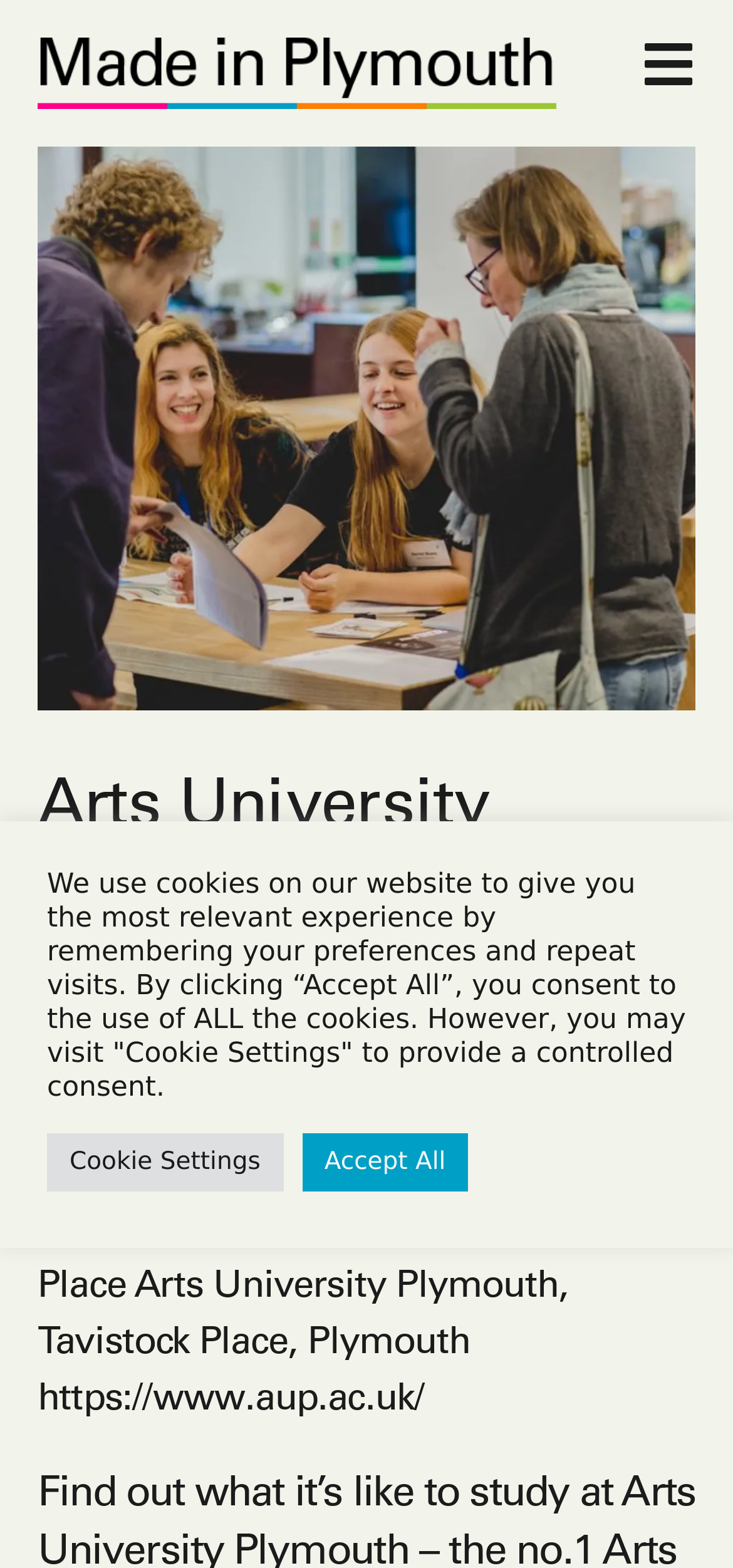Given the element description, predict the bounding box coordinates in the format (top-left x, top-left y, bottom-right x, bottom-right y), using floating point numbers between 0 and 1: Accept All

[0.412, 0.723, 0.639, 0.76]